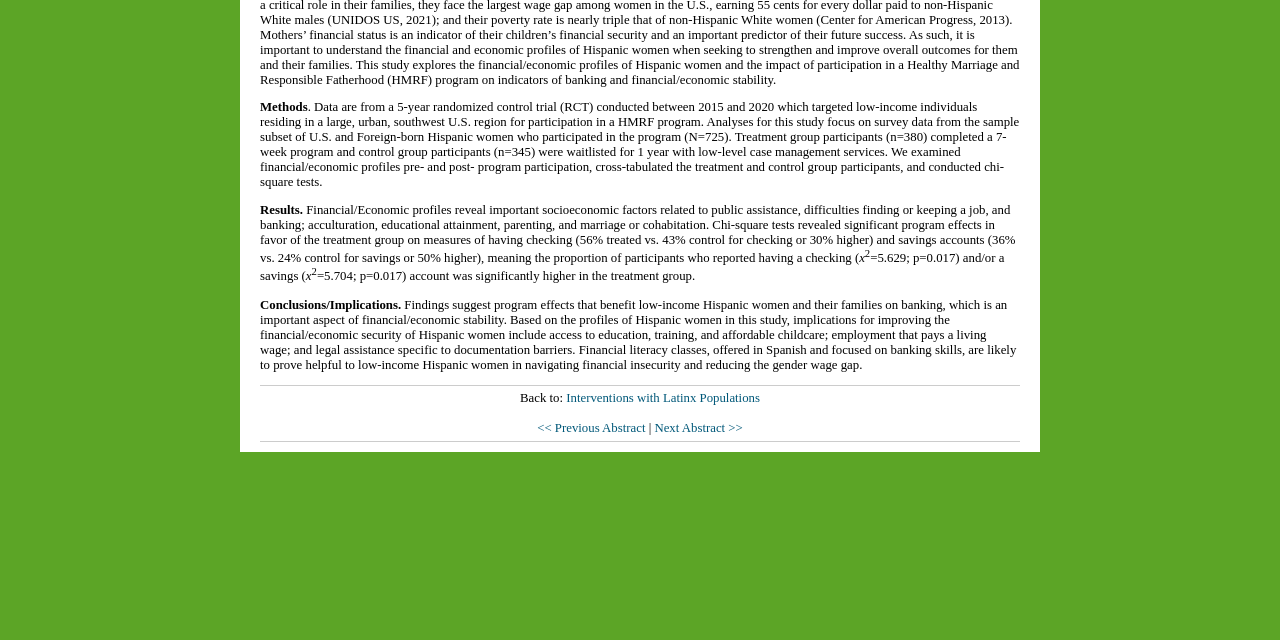Identify the bounding box for the UI element specified in this description: "<< Previous Abstract". The coordinates must be four float numbers between 0 and 1, formatted as [left, top, right, bottom].

[0.42, 0.658, 0.507, 0.68]